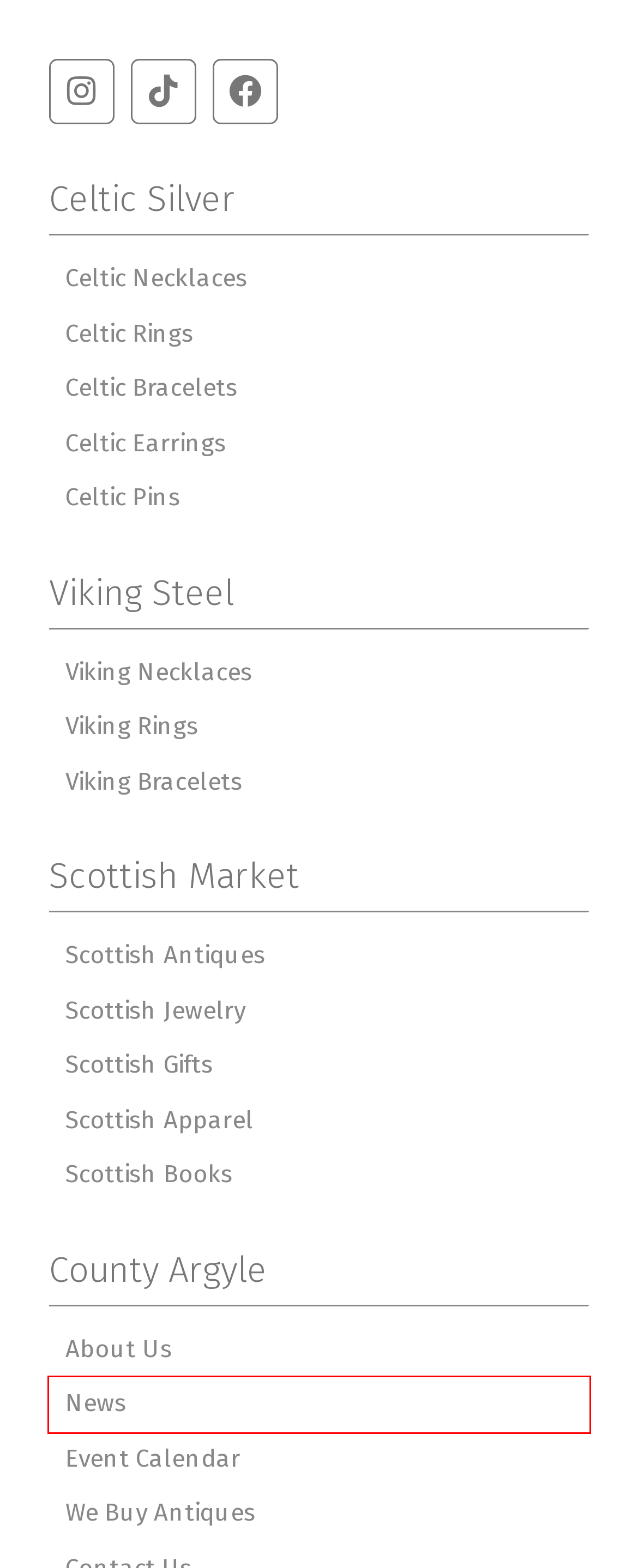Examine the screenshot of a webpage with a red bounding box around an element. Then, select the webpage description that best represents the new page after clicking the highlighted element. Here are the descriptions:
A. Scottish Gifts & Imports » County Argyle
B. News » County Argyle
C. Antique Scottish Jewelry » County Argyle
D. Celtic Silver Rings » County Argyle
E. Viking Steel Jewelry » County Argyle
F. Viking Steel Necklaces » County Argyle
G. Celtic Silver Pins » County Argyle
H. Celtic Silver » County Argyle

B